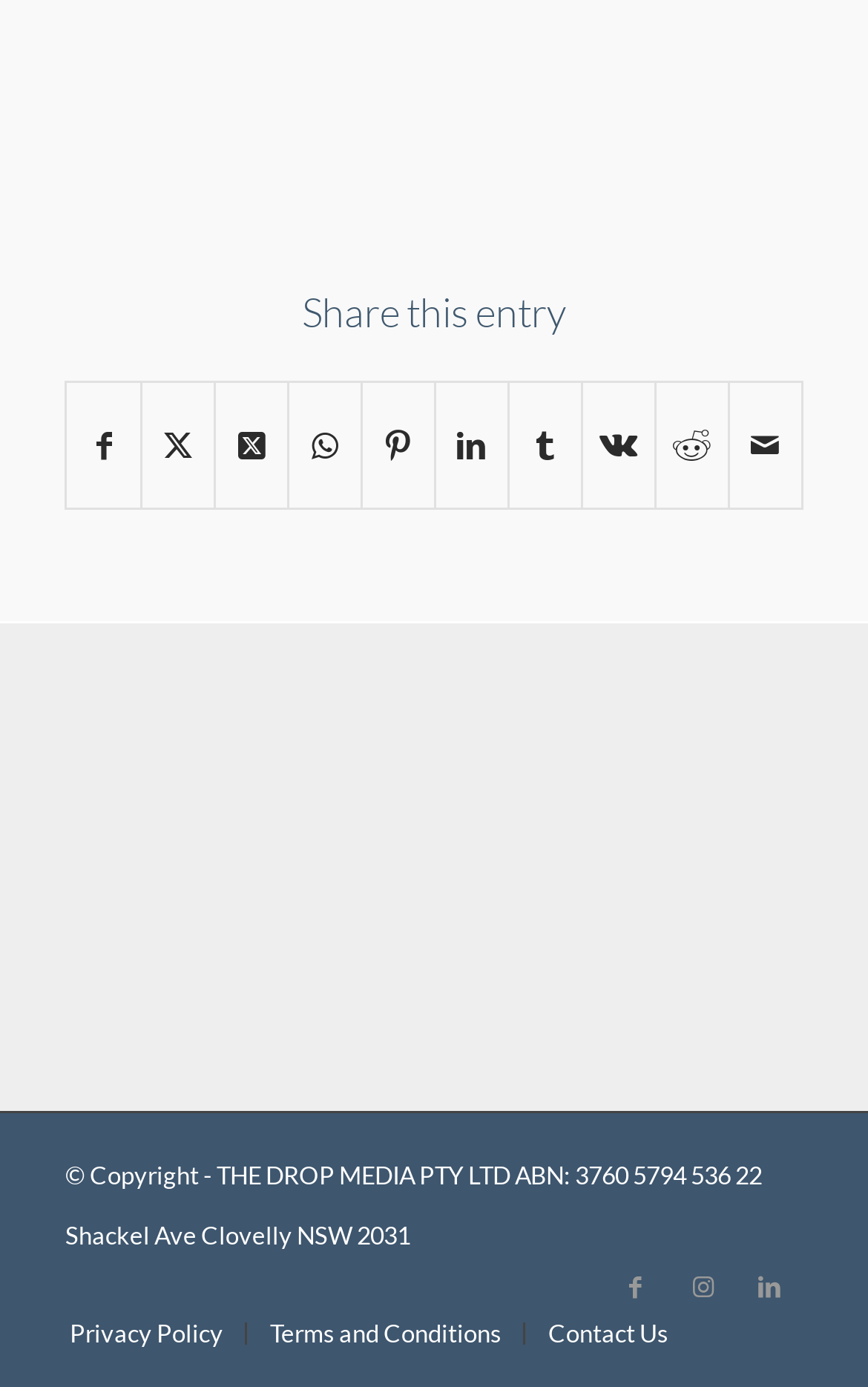Identify the bounding box coordinates for the UI element that matches this description: "Share on Reddit".

[0.756, 0.275, 0.838, 0.366]